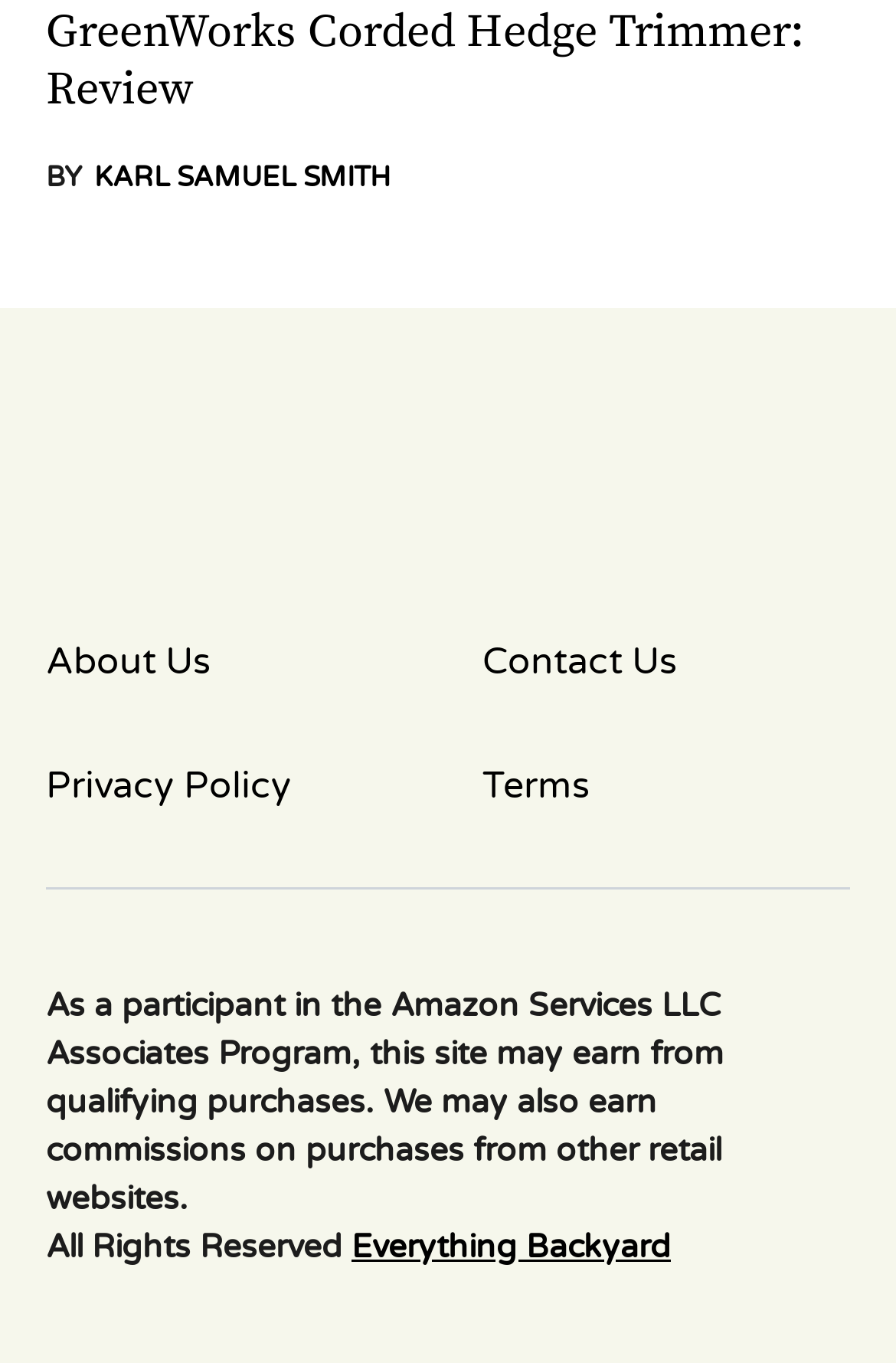Answer the following in one word or a short phrase: 
What affiliate program does the website participate in?

Amazon Services LLC Associates Program